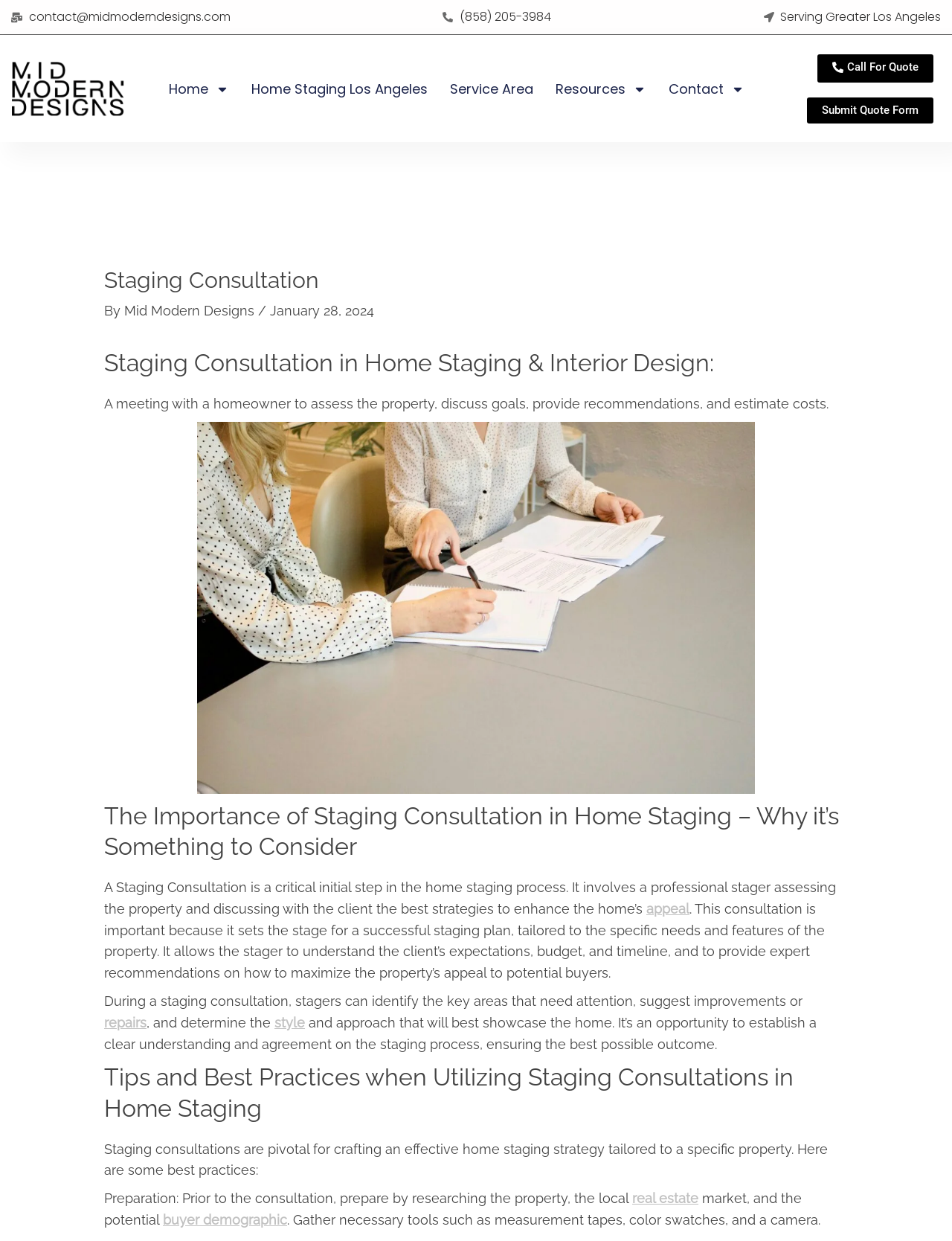Please determine the bounding box coordinates of the element's region to click for the following instruction: "Click the 'Submit Quote Form' link".

[0.848, 0.079, 0.98, 0.1]